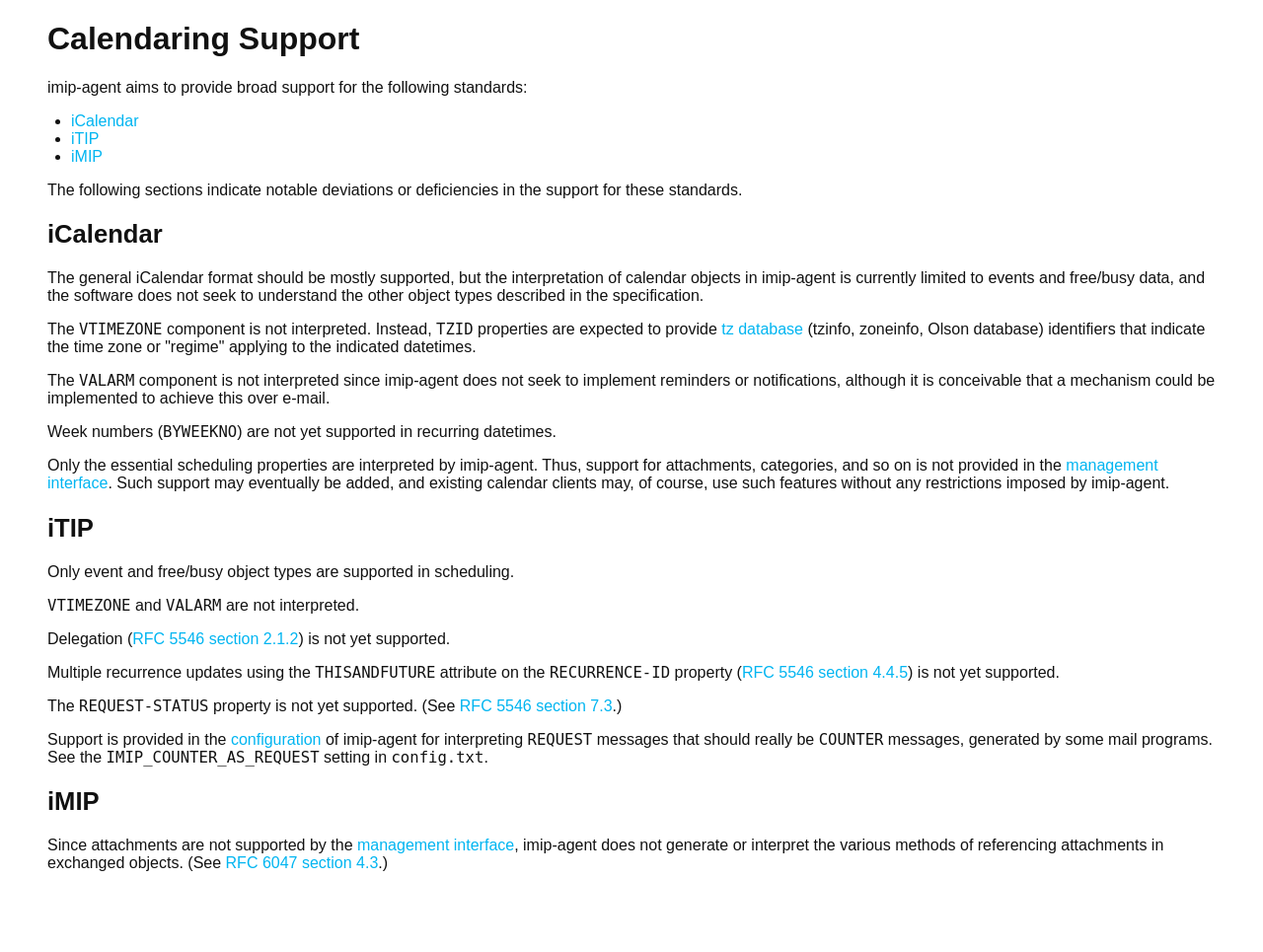Elaborate on the webpage's design and content in a detailed caption.

The webpage is about Calendaring Support, specifically discussing the standards supported by imip-agent. At the top, there is a heading "Calendaring Support" followed by a brief introduction to the standards supported. Below this introduction, there is a list of standards, including iCalendar, iTIP, and iMIP, each represented by a bullet point.

The iCalendar section is divided into several subsections, discussing the limitations of imip-agent's support for this standard. The text explains that imip-agent only interprets events and free/busy data, and does not support other object types. It also mentions that the VTIMEZONE component is not interpreted, and that the software relies on tz database identifiers to indicate time zones. Additionally, the VALARM component is not supported, and week numbers are not yet supported in recurring datetimes.

The iTIP section discusses the limitations of imip-agent's support for this standard, including the lack of support for VTIMEZONE and VALARM components, as well as delegation and multiple recurrence updates.

The iMIP section explains that imip-agent does not generate or interpret attachments, and therefore does not support the various methods of referencing attachments in exchanged objects.

Throughout the webpage, there are several links to external resources, including RFC documents and the management interface. The text is dense and technical, suggesting that the webpage is intended for an audience with a strong background in calendaring standards and imip-agent.